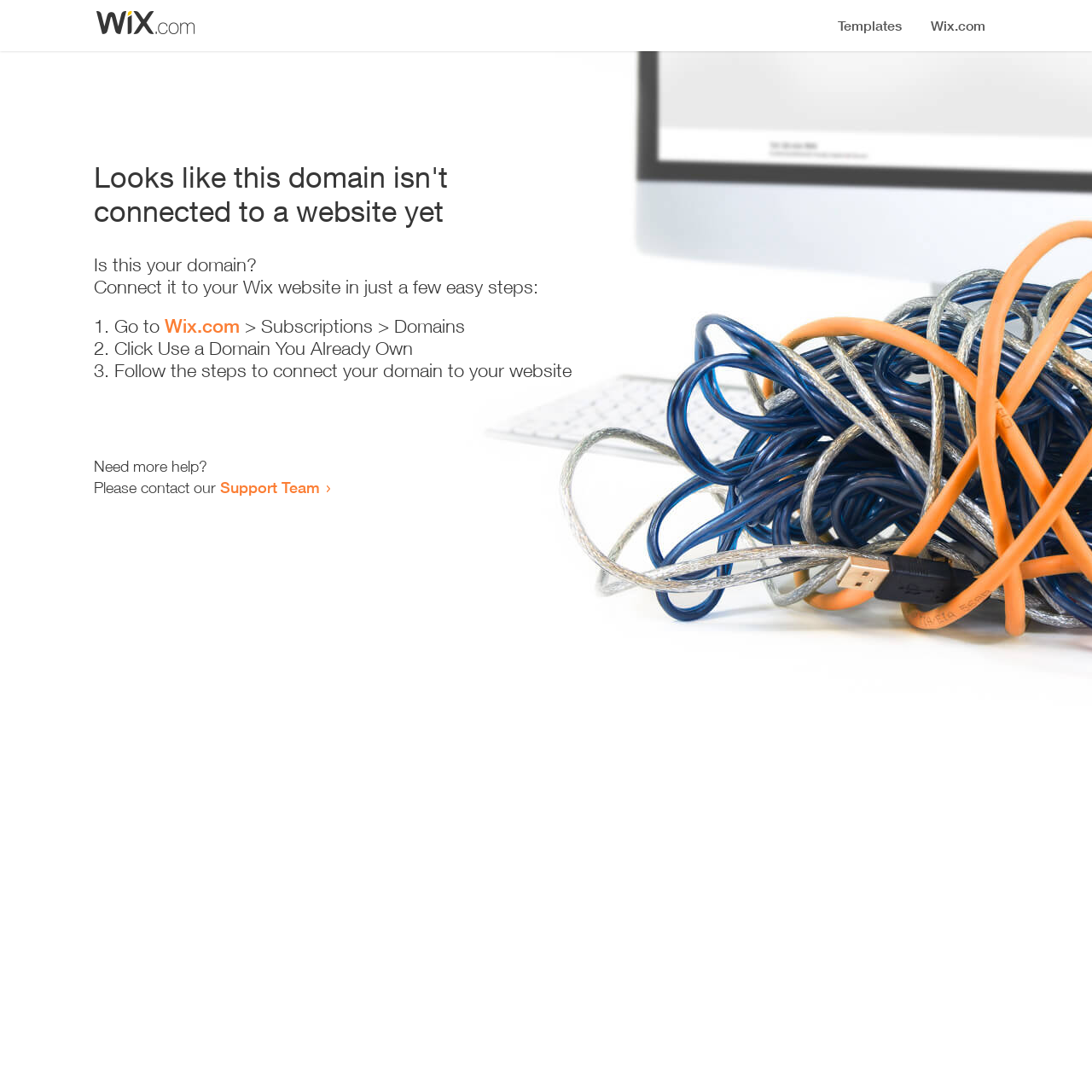Analyze the image and answer the question with as much detail as possible: 
Is the domain currently being used for a website?

The heading 'Looks like this domain isn't connected to a website yet' implies that the domain is not currently being used for a website, and the instructions provided are for connecting the domain to a website.